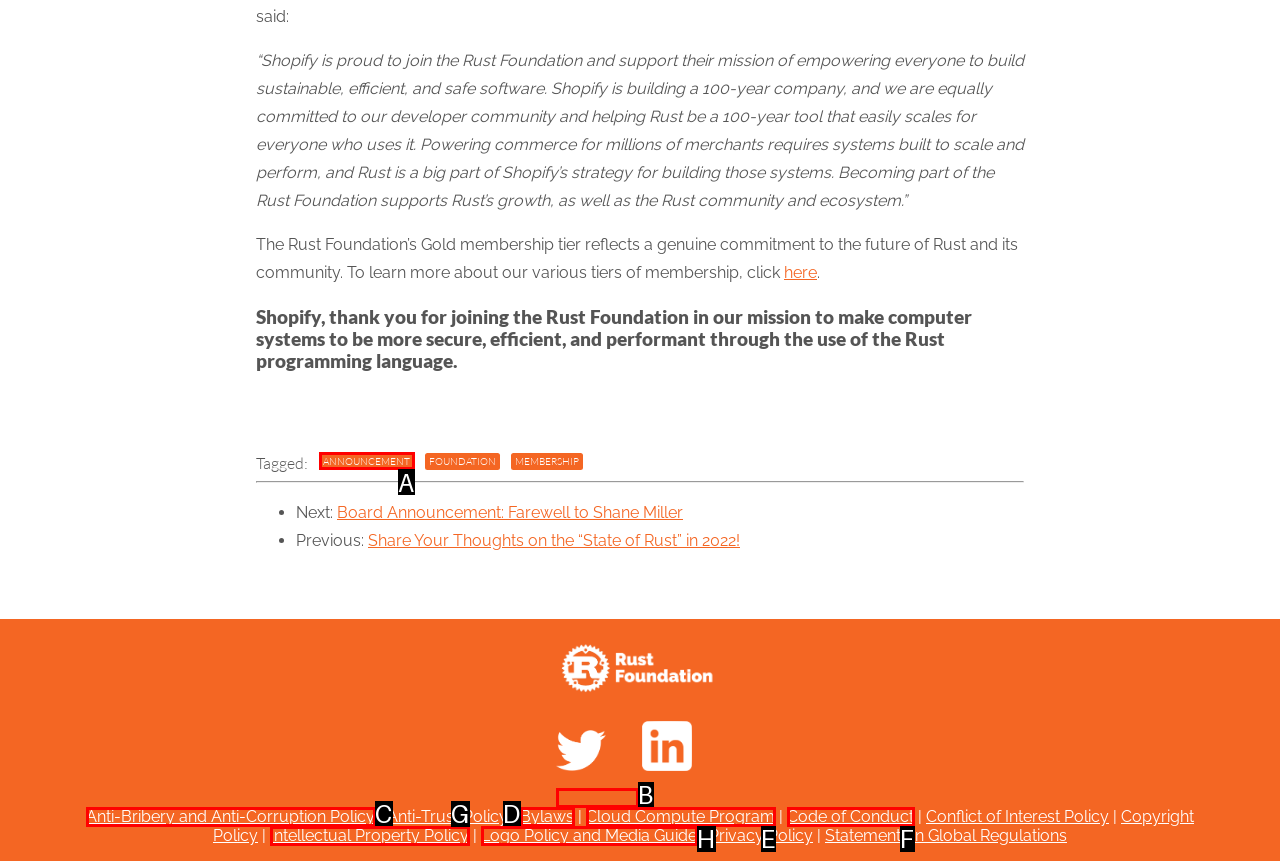Using the element description: Code of Conduct, select the HTML element that matches best. Answer with the letter of your choice.

F